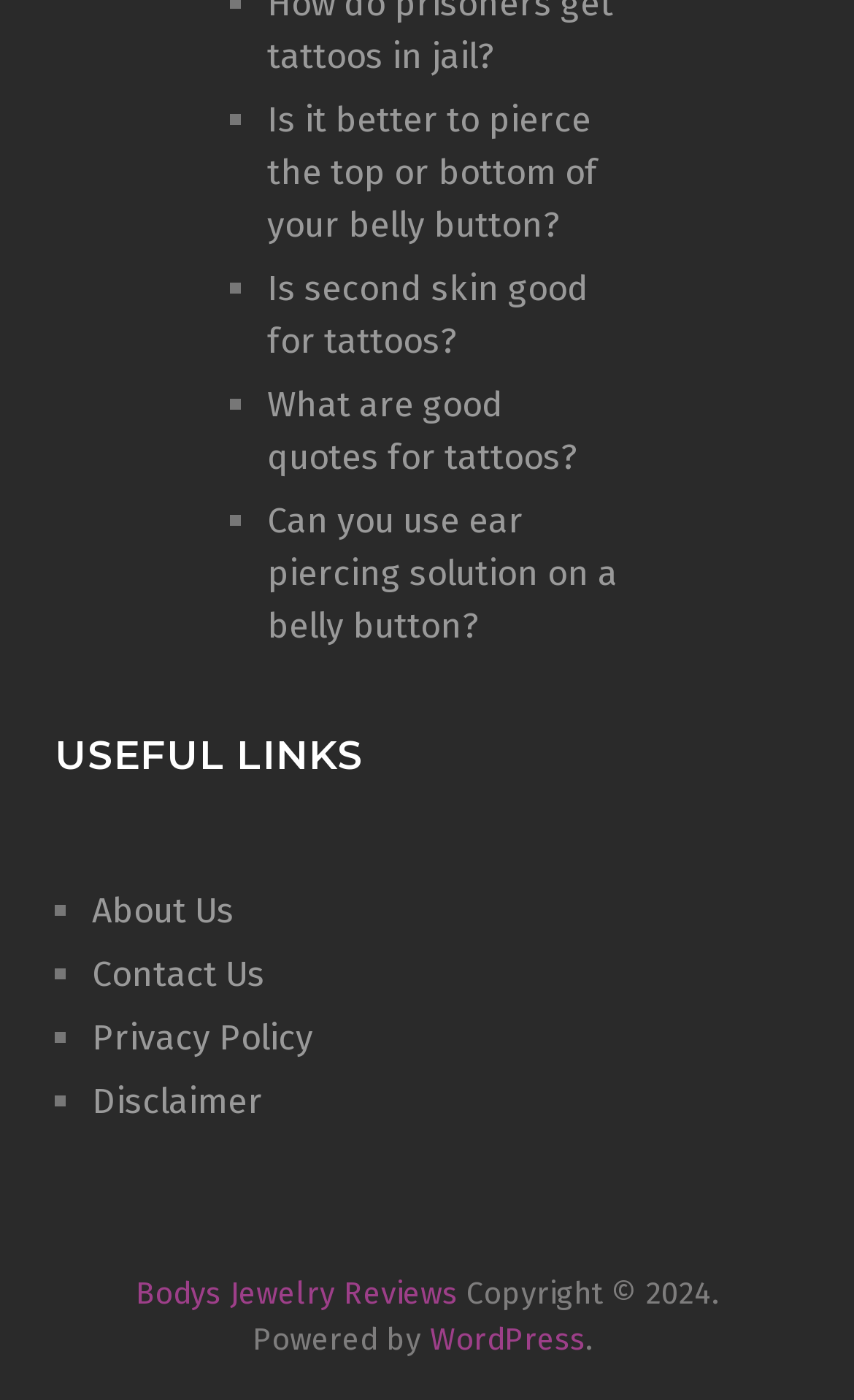What is the copyright year of the website? Observe the screenshot and provide a one-word or short phrase answer.

2024